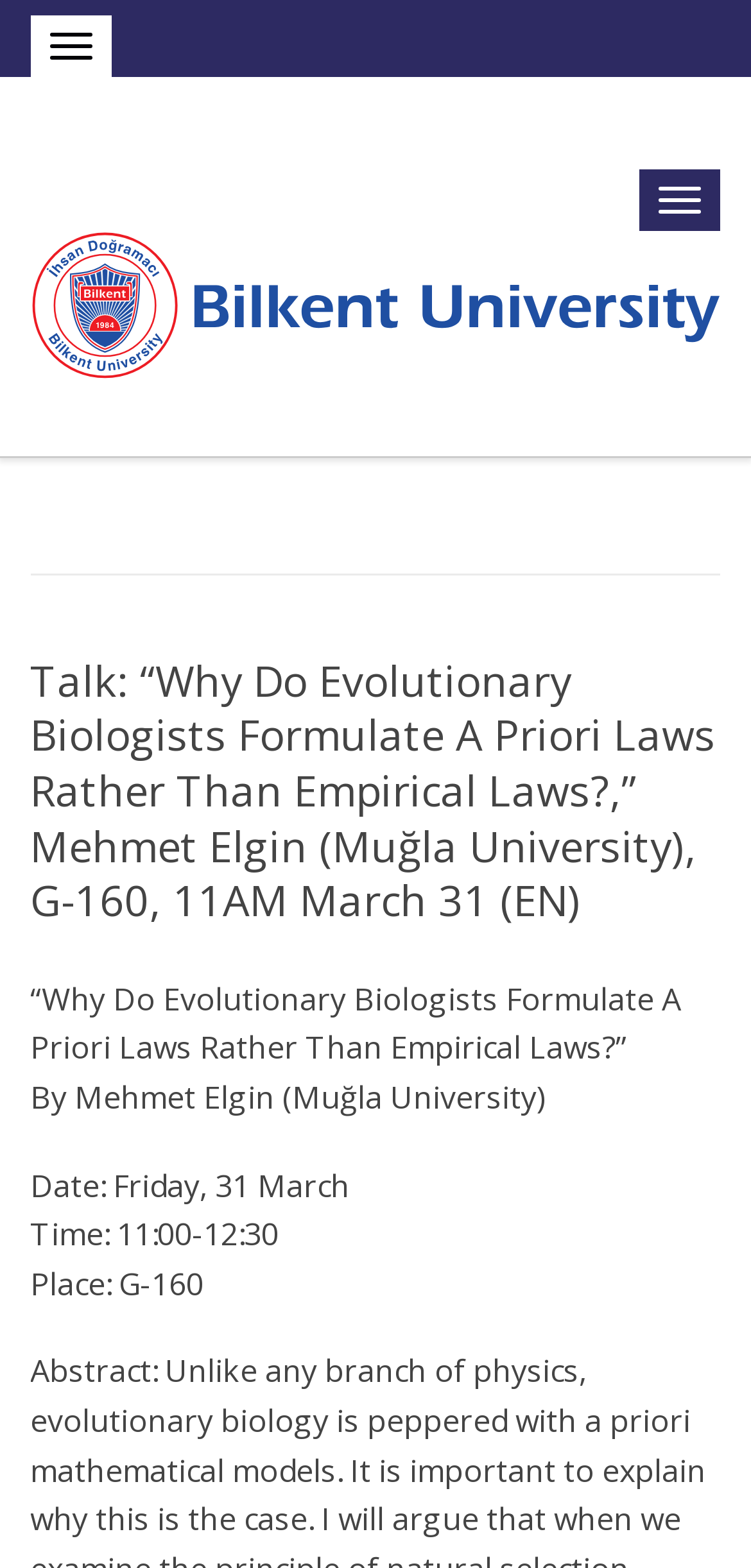What is the time of the talk?
Using the visual information, reply with a single word or short phrase.

11:00-12:30